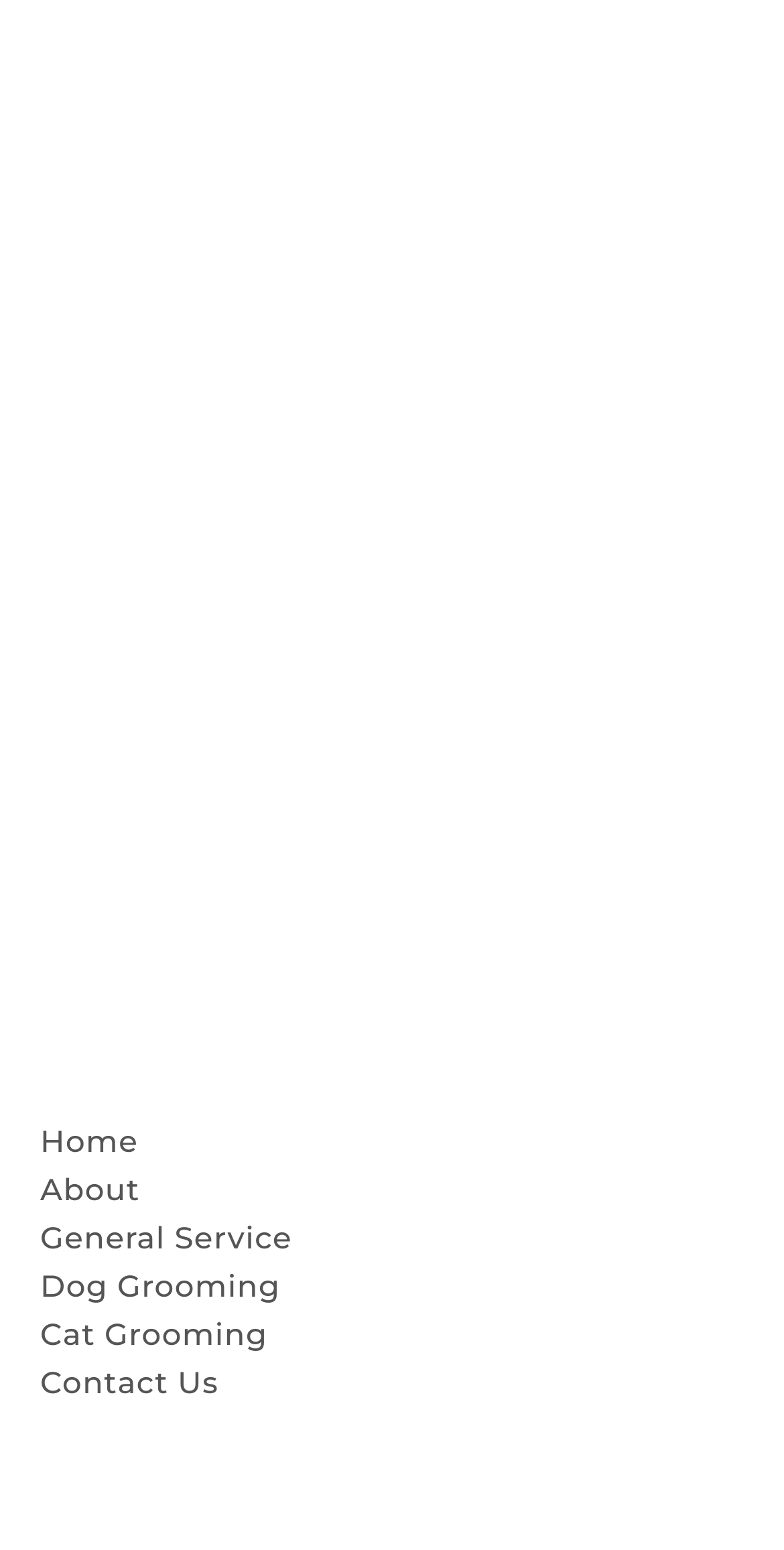Please identify the bounding box coordinates of the area that needs to be clicked to fulfill the following instruction: "Learn about dog grooming services."

[0.051, 0.815, 0.358, 0.846]